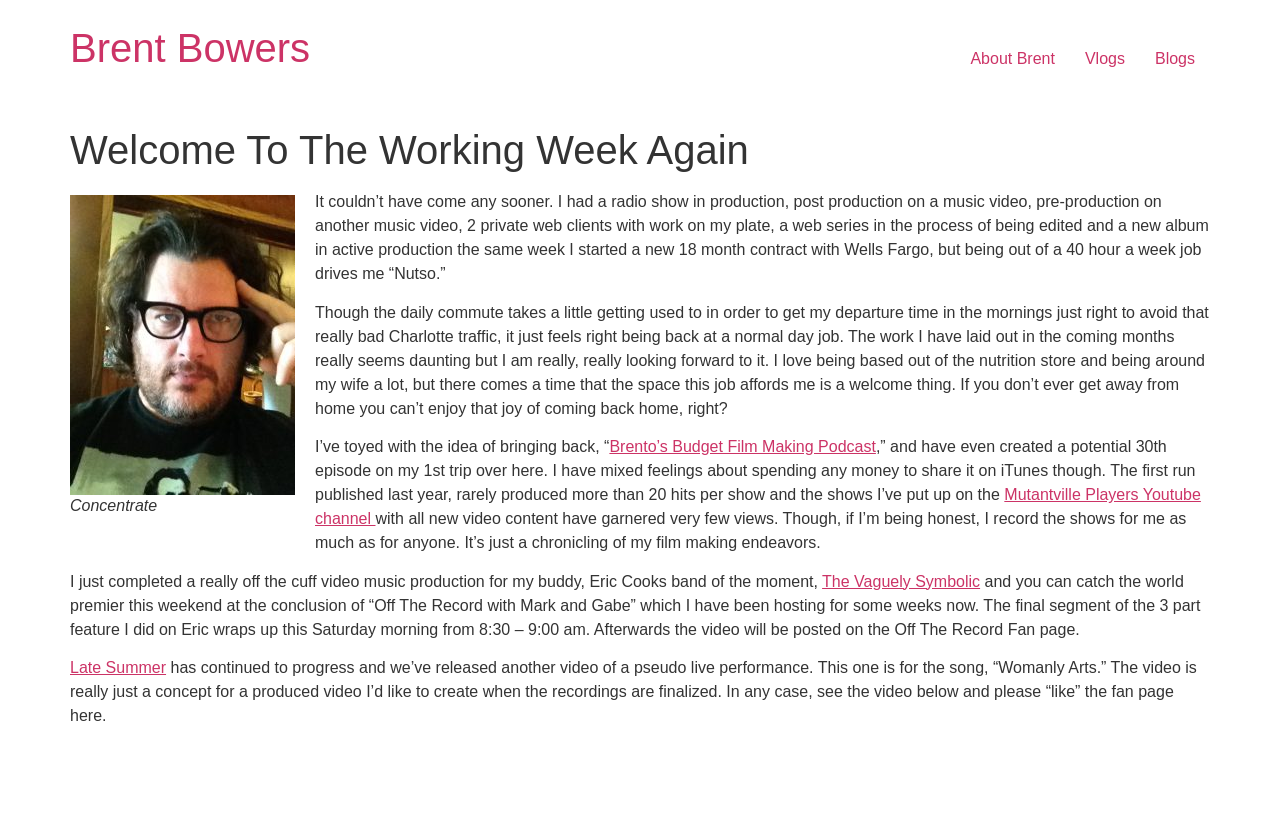Identify the bounding box coordinates of the region that should be clicked to execute the following instruction: "Visit the 'Vlogs' page".

[0.836, 0.047, 0.891, 0.094]